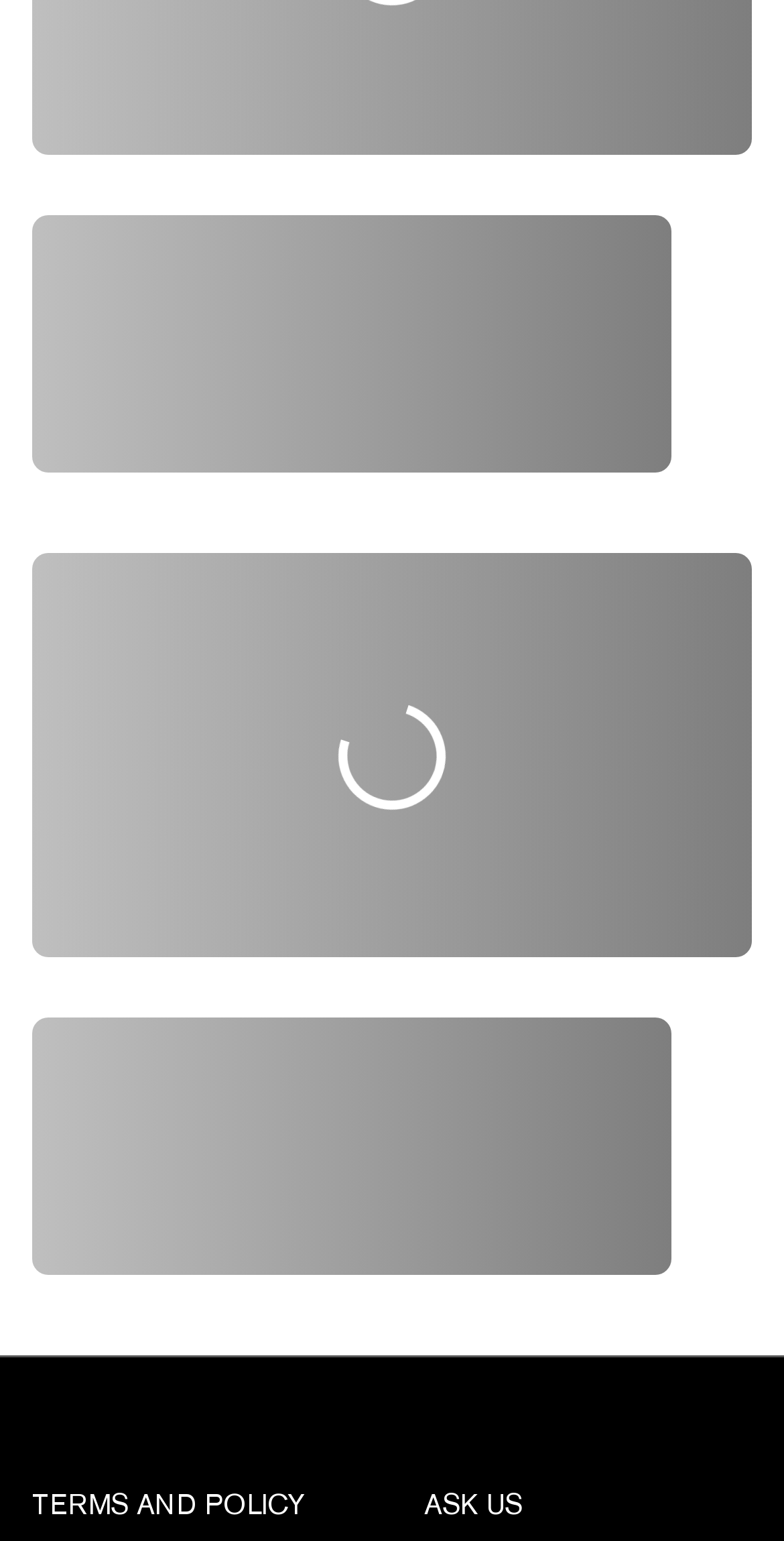Using the given element description, provide the bounding box coordinates (top-left x, top-left y, bottom-right x, bottom-right y) for the corresponding UI element in the screenshot: Udemy

None